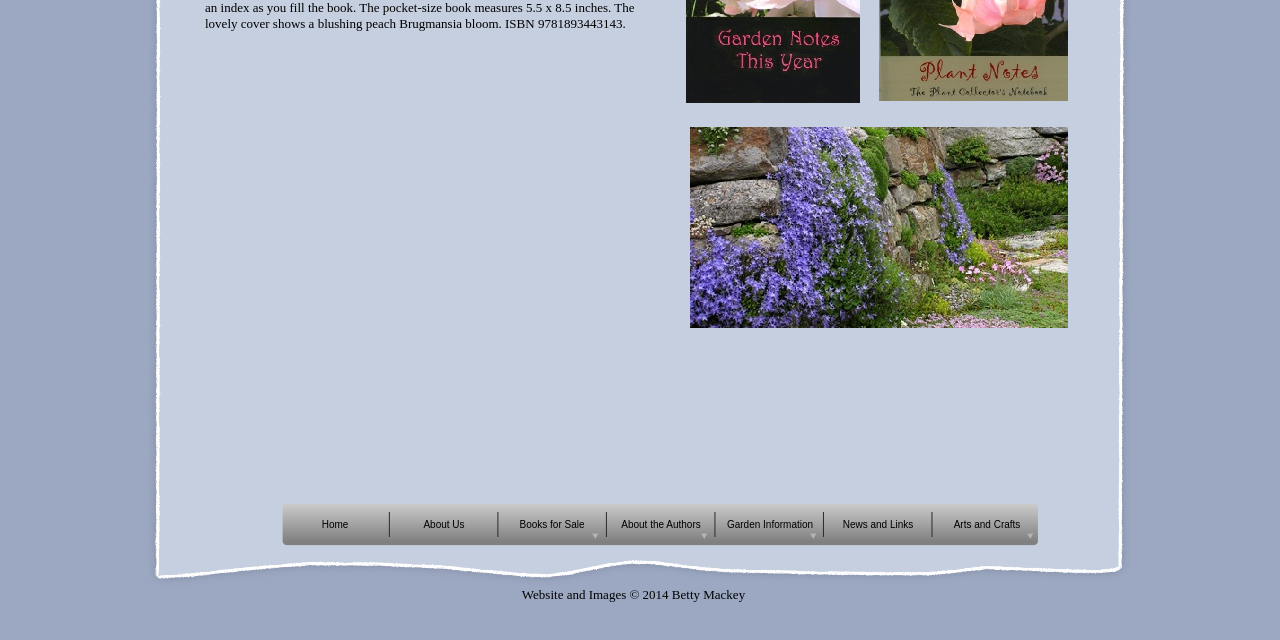Provide the bounding box coordinates of the UI element this sentence describes: "Home".

[0.223, 0.794, 0.3, 0.845]